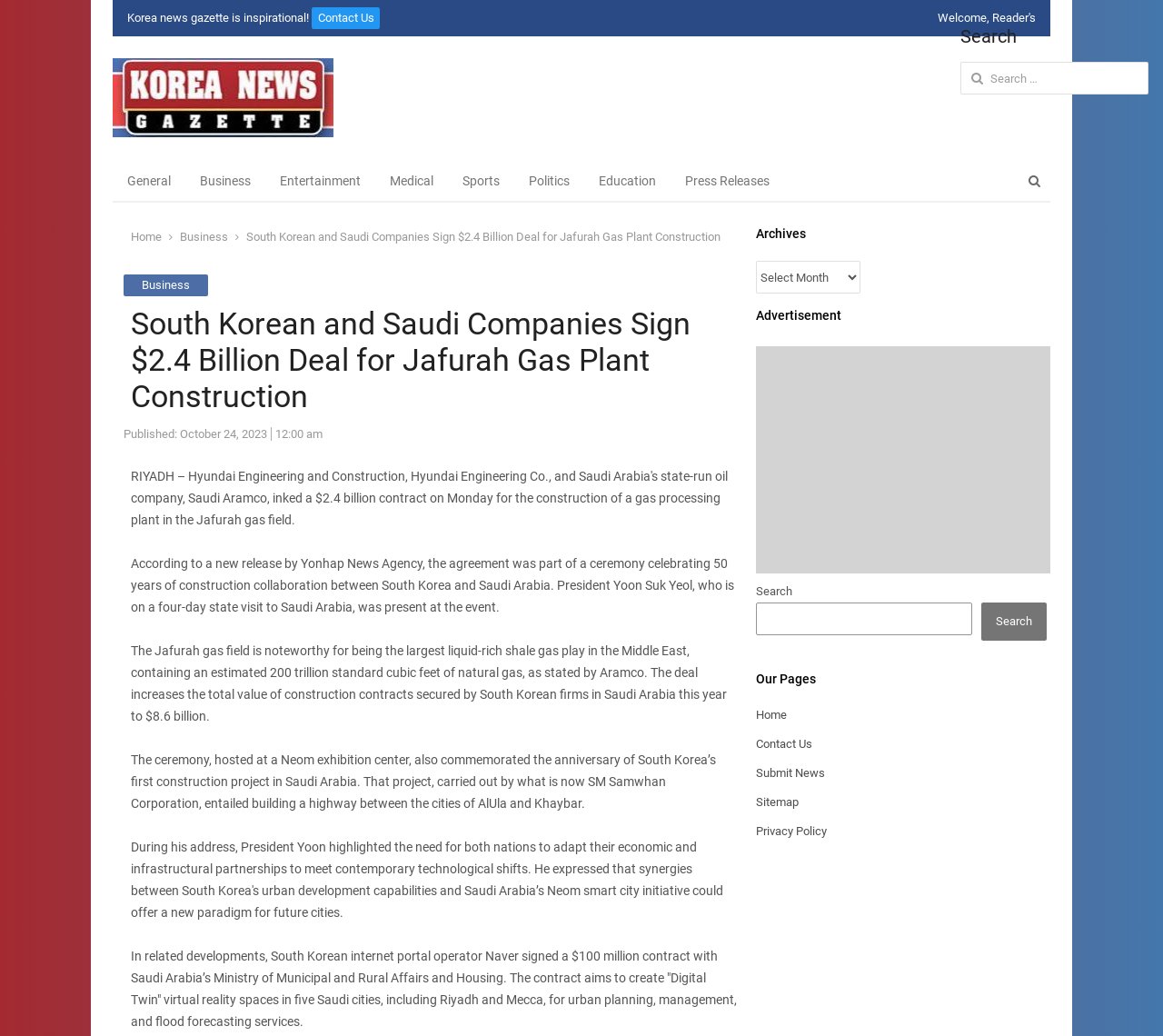What is the name of the Saudi Arabian company involved in the construction contract?
Give a detailed response to the question by analyzing the screenshot.

I found the answer by reading the article content, specifically the sentence 'Hyundai Engineering and Construction, Hyundai Engineering Co., and Saudi Arabia's state-run oil company, Saudi Aramco, inked a $2.4 billion contract on Monday for the construction of a gas...'